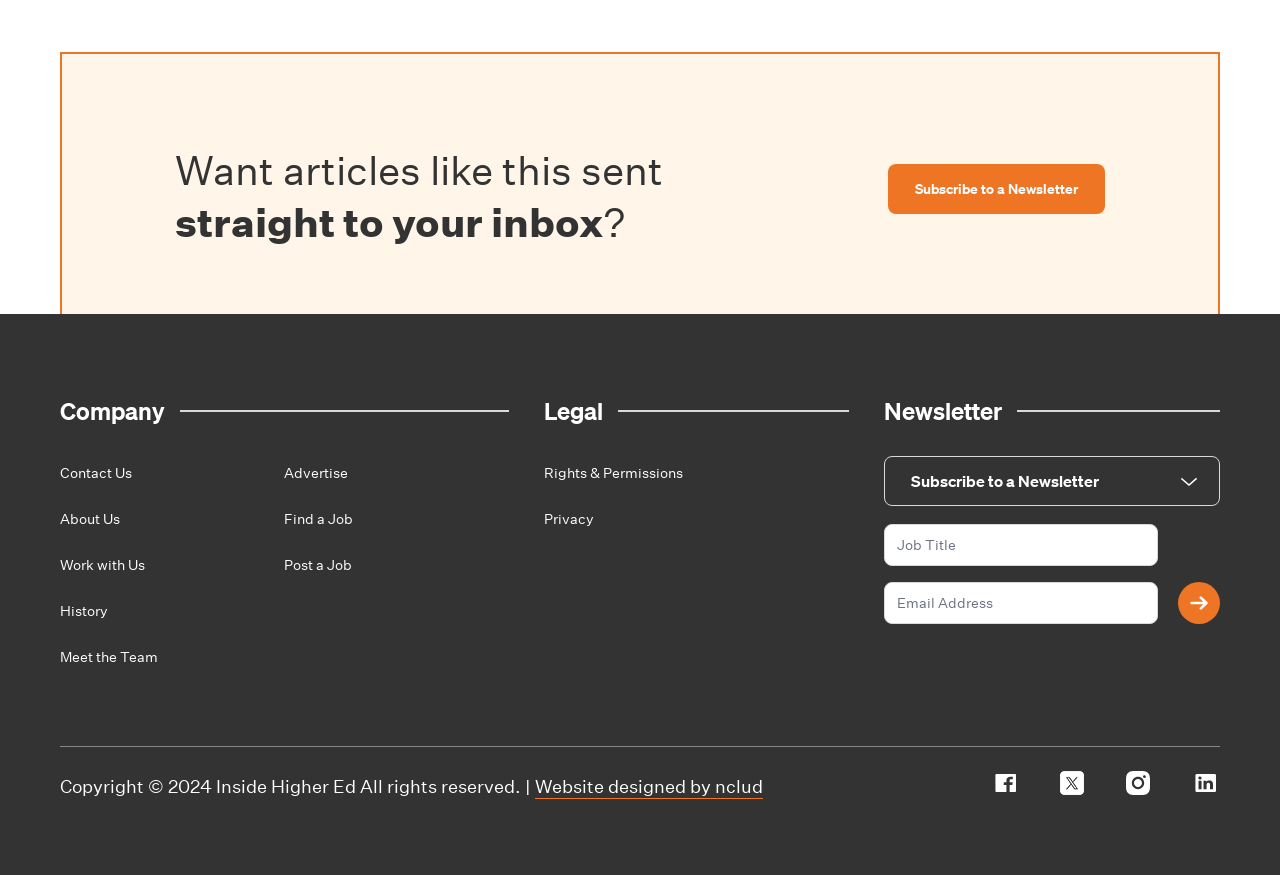What is the copyright year mentioned on the webpage?
Based on the visual, give a brief answer using one word or a short phrase.

2024